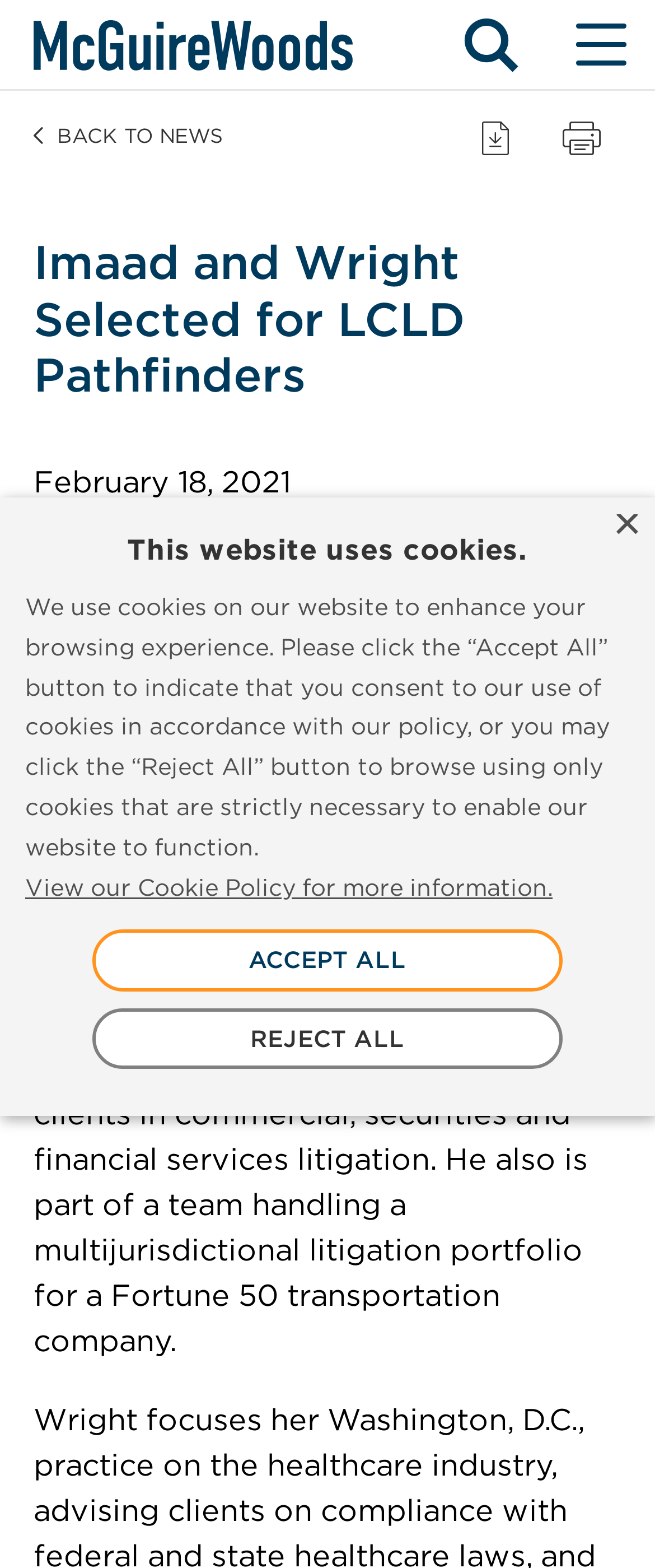Using the provided description: "aria-label="Search - Toggle search"", find the bounding box coordinates of the corresponding UI element. The output should be four float numbers between 0 and 1, in the format [left, top, right, bottom].

[0.667, 0.0, 0.833, 0.058]